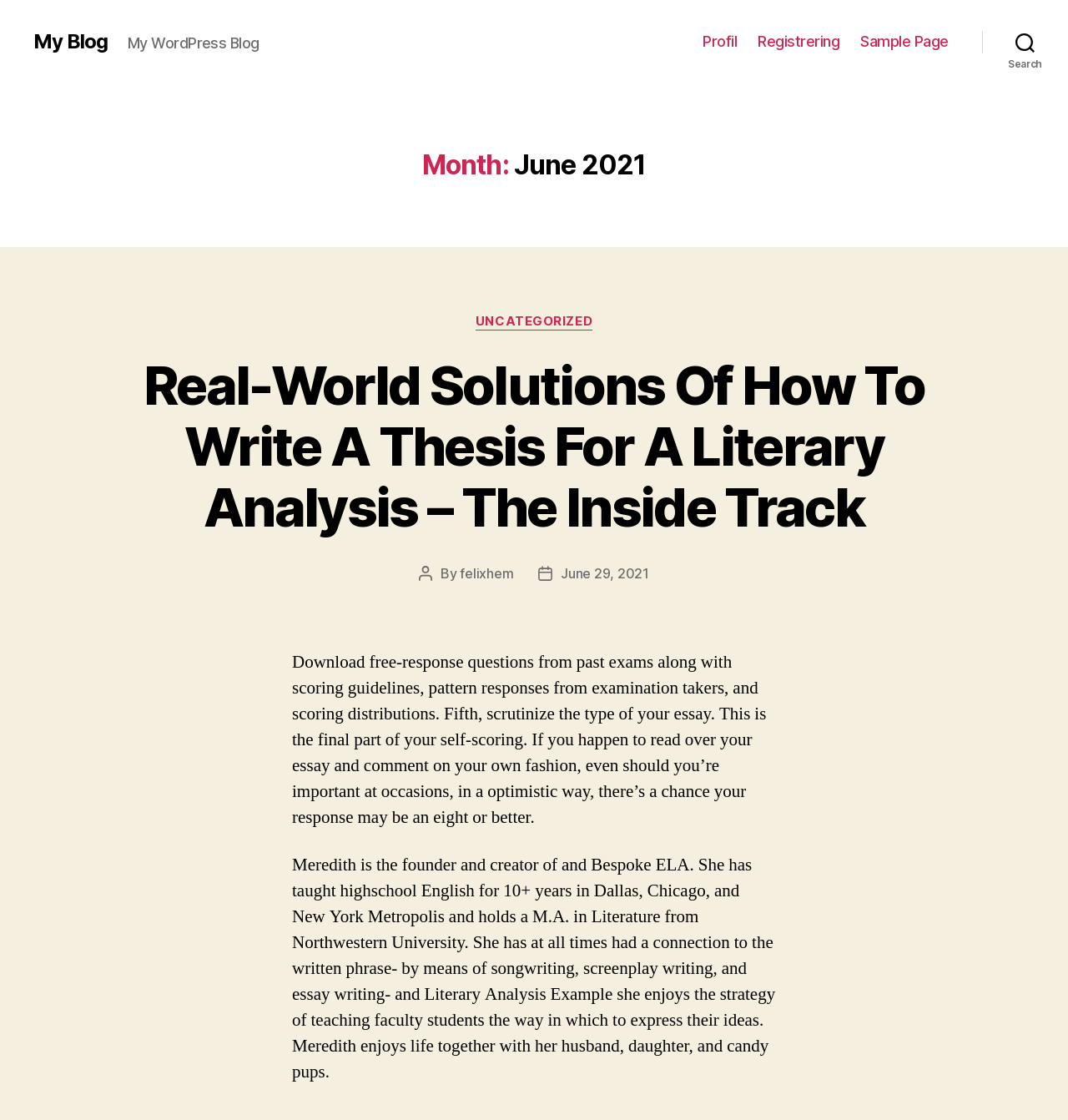Identify the bounding box for the UI element described as: "June 29, 2021". Ensure the coordinates are four float numbers between 0 and 1, formatted as [left, top, right, bottom].

[0.525, 0.504, 0.608, 0.519]